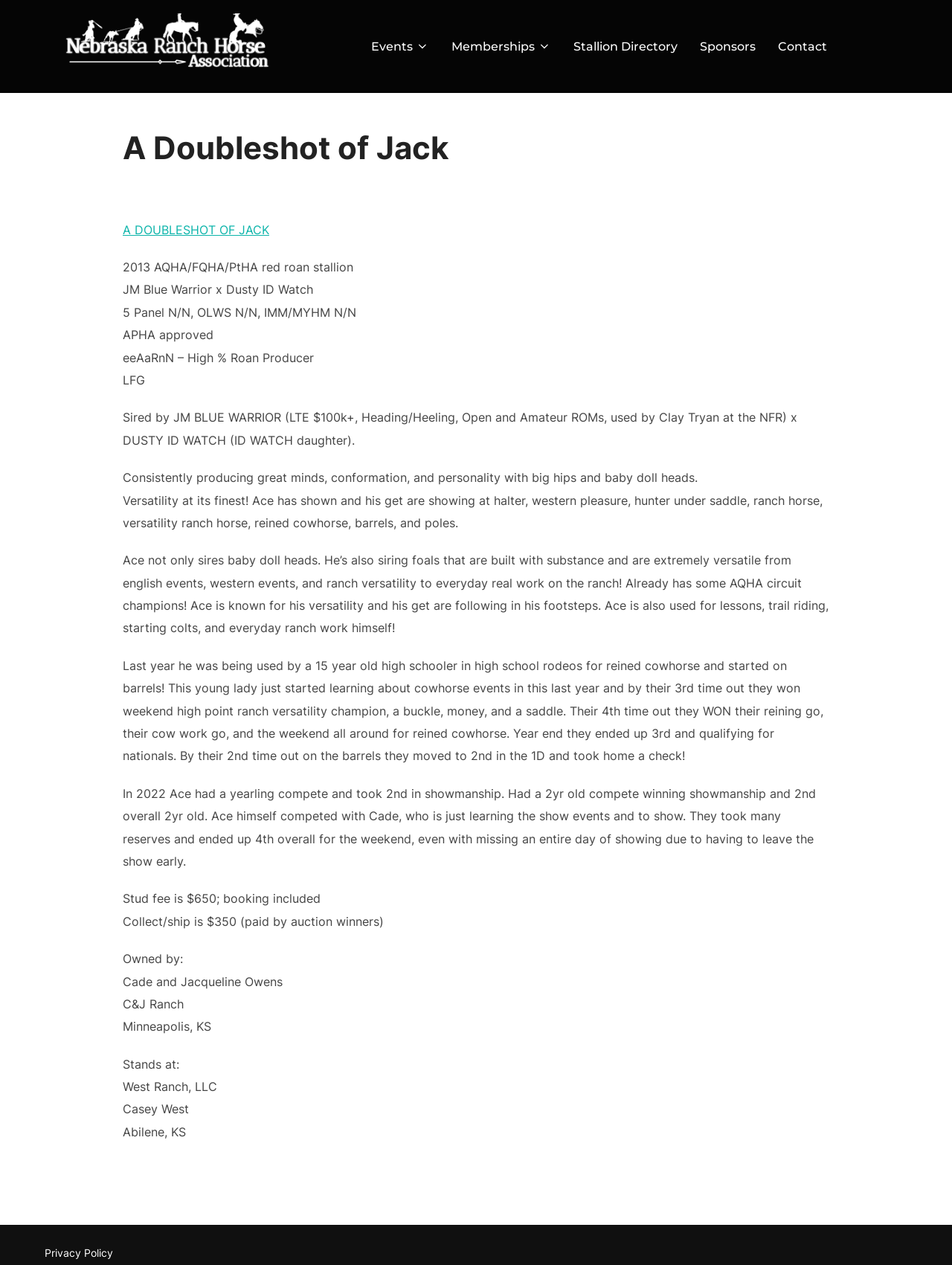Please specify the bounding box coordinates for the clickable region that will help you carry out the instruction: "Read the Privacy Policy".

[0.047, 0.985, 0.119, 0.995]